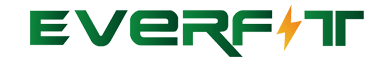Provide an in-depth description of all elements within the image.

The image showcases the logo of Everfit, a brand identified with vibrant green and yellow colors. The text "EVERFIT" is prominently displayed, emphasizing the company's focus on reliable food processing solutions. With a sleek and modern design, the logo reflects professionalism and innovation, making it a suitable representation for a company involved in the manufacturing of machines, specifically in the peanut roasting and peeling production line. It underscores Everfit's commitment to being a trustworthy business partner in the food processing industry.